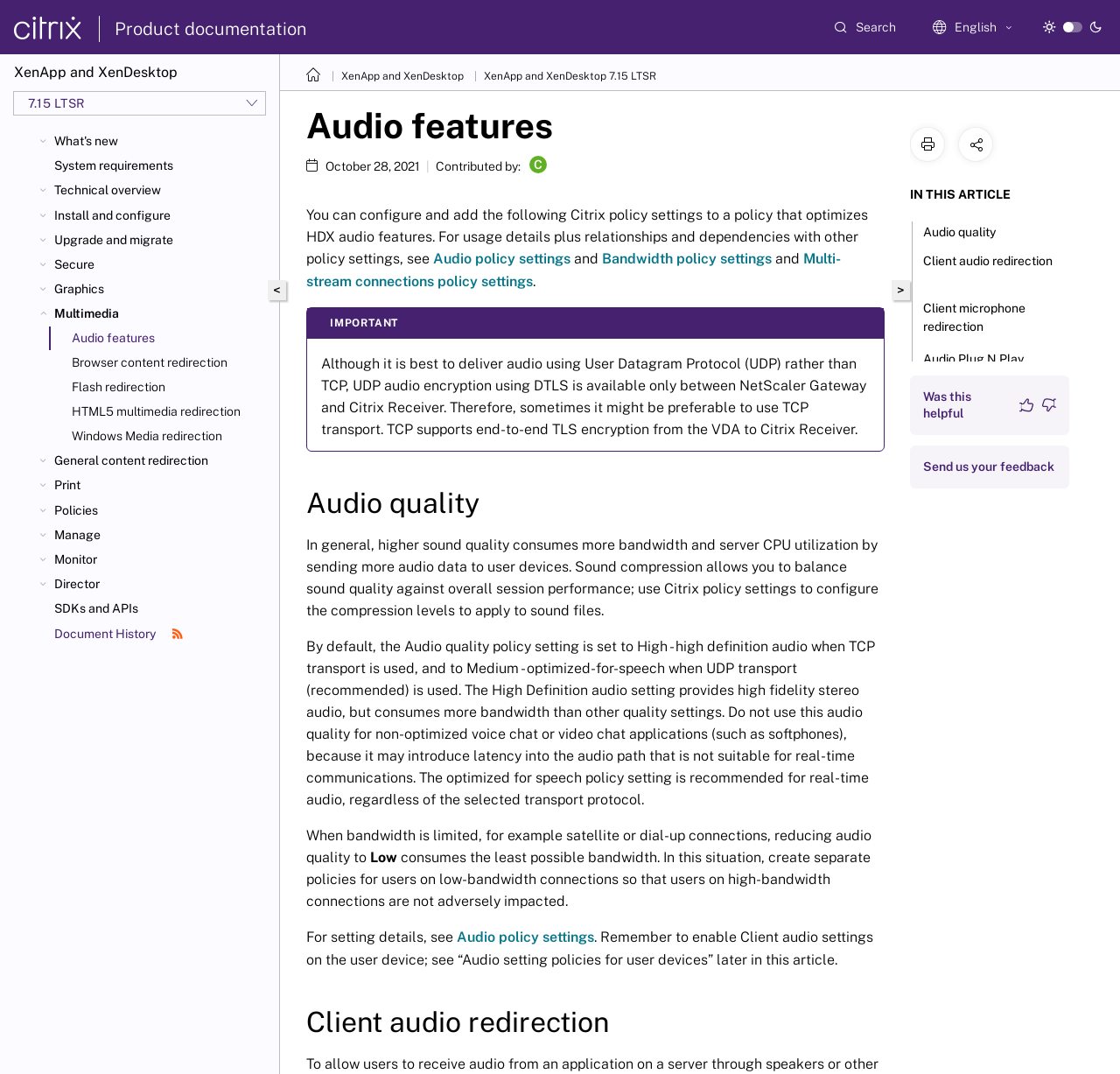Create a detailed summary of all the visual and textual information on the webpage.

The webpage is about configuring and adding Citrix policy settings to optimize HDX audio features. At the top, there is a navigation bar with links to "Product documentation", "What's new", "System requirements", and other related topics. Below the navigation bar, there is a breadcrumb trail showing the current location within the documentation.

The main content of the page is divided into sections, each with a heading. The first section is about audio features, and it provides an introduction to configuring Citrix policy settings for HDX audio features. There is a link to "Audio policy settings" and another link to "Bandwidth policy settings".

The next section is about audio quality, and it explains how to balance sound quality against overall session performance. There is a blockquote with important information about using UDP transport and TCP transport for audio encryption. The section also discusses the default audio quality setting and how to configure it for different scenarios.

The following sections cover client audio redirection, client microphone redirection, audio plug-n-play, and other related topics. Each section has a heading and provides detailed information about the topic.

On the right side of the page, there is a table of contents with links to each section. At the bottom of the page, there is a feedback section with a question "Was this helpful" and options to provide feedback. There is also a link to "Send us your feedback" and a section with links to related topics.